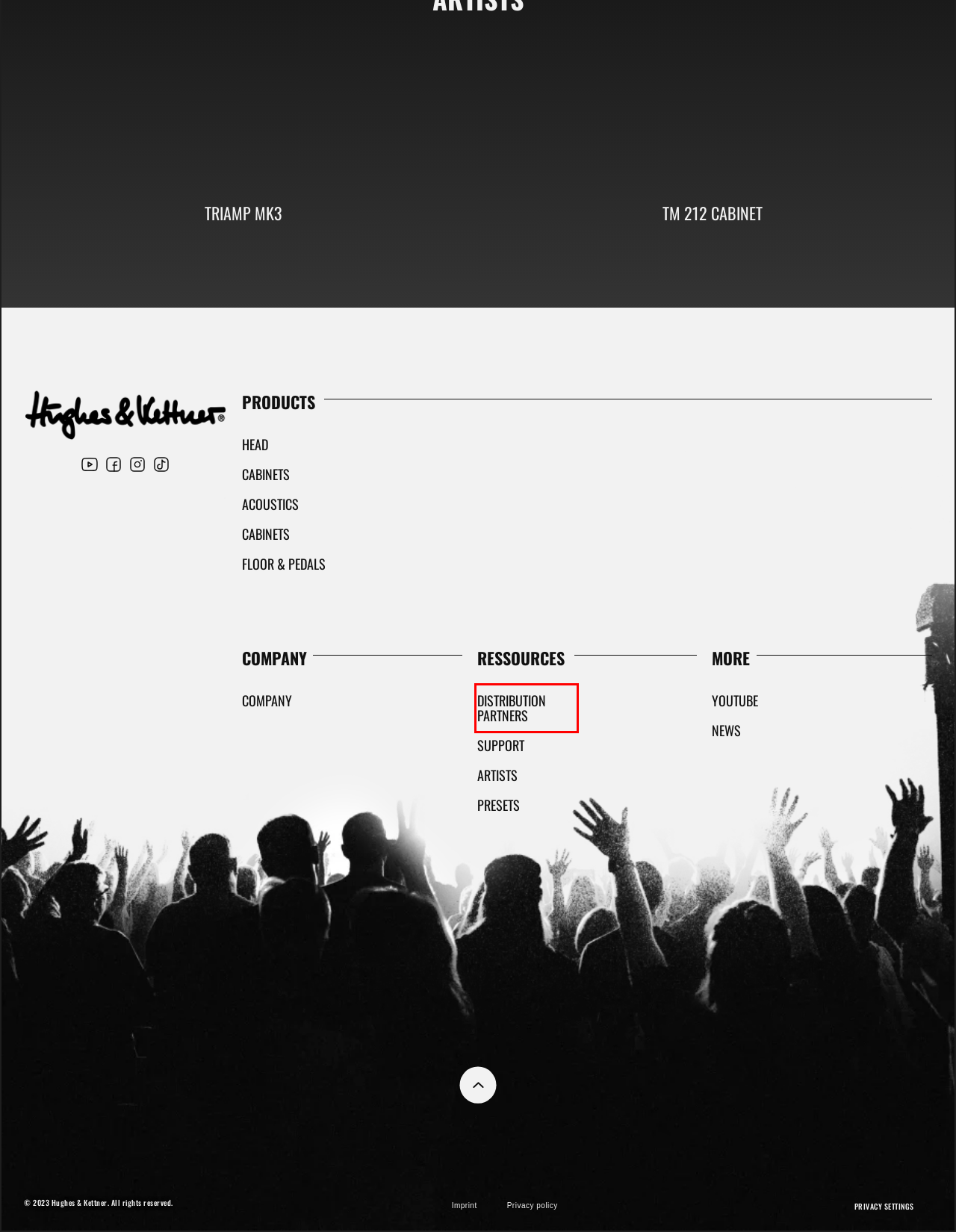Given a webpage screenshot featuring a red rectangle around a UI element, please determine the best description for the new webpage that appears after the element within the bounding box is clicked. The options are:
A. TRIAMP MARK 3 - H&K
B. Artist Presets for your Amp - H&K
C. Support - H&K
D. Distribution partners - H&K
E. Company Founders - H&K
F. News - H&K
G. TM 212 CABINET - H&K
H. Privacy policy - H&K

D